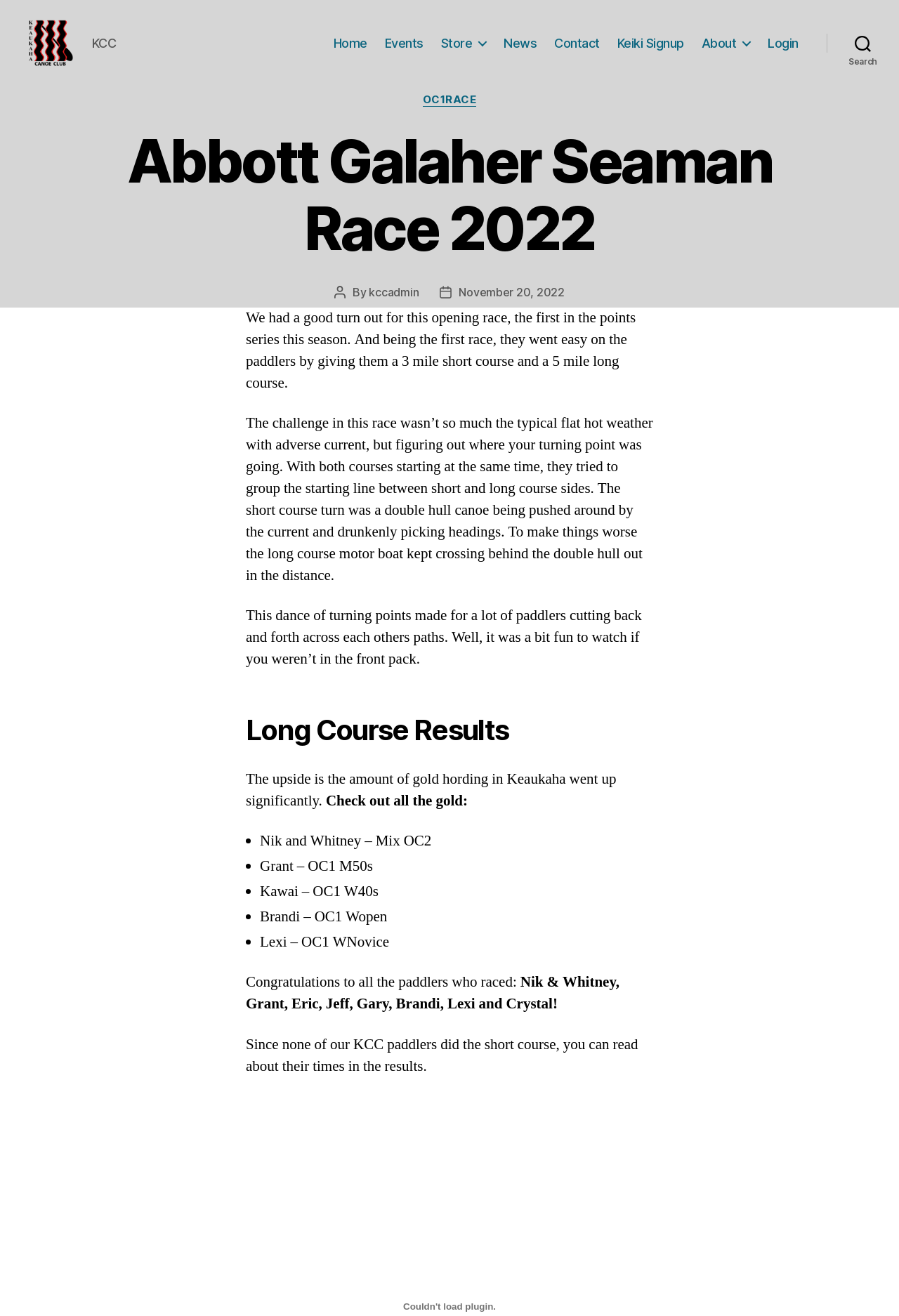Calculate the bounding box coordinates for the UI element based on the following description: "oc1race". Ensure the coordinates are four float numbers between 0 and 1, i.e., [left, top, right, bottom].

[0.47, 0.083, 0.53, 0.094]